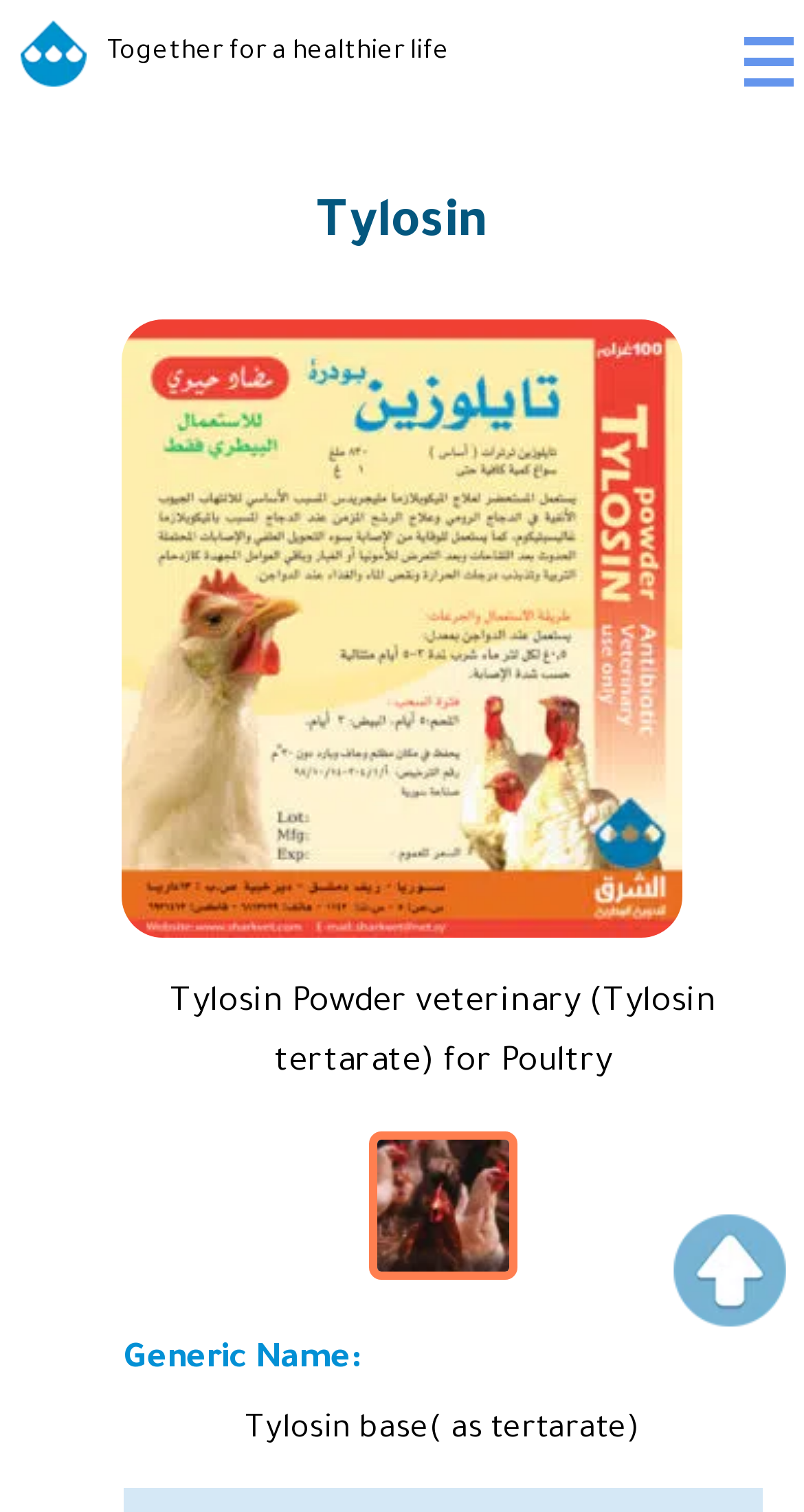Carefully examine the image and provide an in-depth answer to the question: What is the product name?

The product name is displayed prominently on the webpage, with an image and a heading element. It is also mentioned in the static text element below the image.